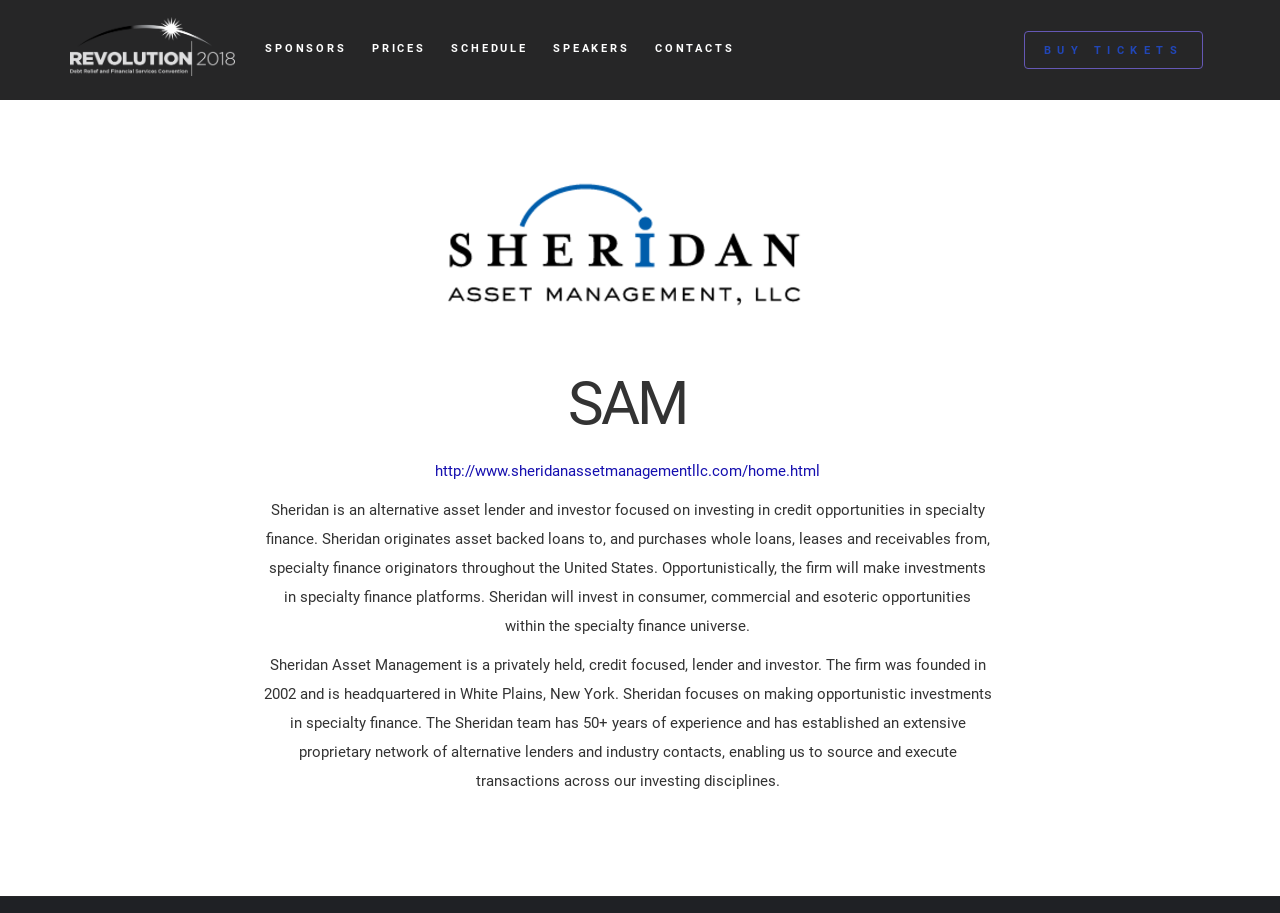Analyze and describe the webpage in a detailed narrative.

The webpage is about SAM (Sheridan Asset Management) and its Revolution Convention. At the top, there is a logo image with the text "Revolution Convention" next to it. Below the logo, there is a navigation menu with five links: "SPONSORS", "PRICES", "SCHEDULE", "SPEAKERS", and "CONTACTS", arranged horizontally from left to right. On the far right of the navigation menu, there is a "BUY TICKETS" link.

The main content of the webpage is divided into three sections. The first section has a large heading "SAM" and a link to the company's homepage below it. The second section provides a brief description of Sheridan Asset Management, stating that it is an alternative asset lender and investor focused on investing in credit opportunities in specialty finance. The third section provides more information about the company, including its founding year, headquarters, and investment focus.

Overall, the webpage appears to be a convention or event page for SAM, providing information about the company and its focus, as well as links to relevant details about the convention.